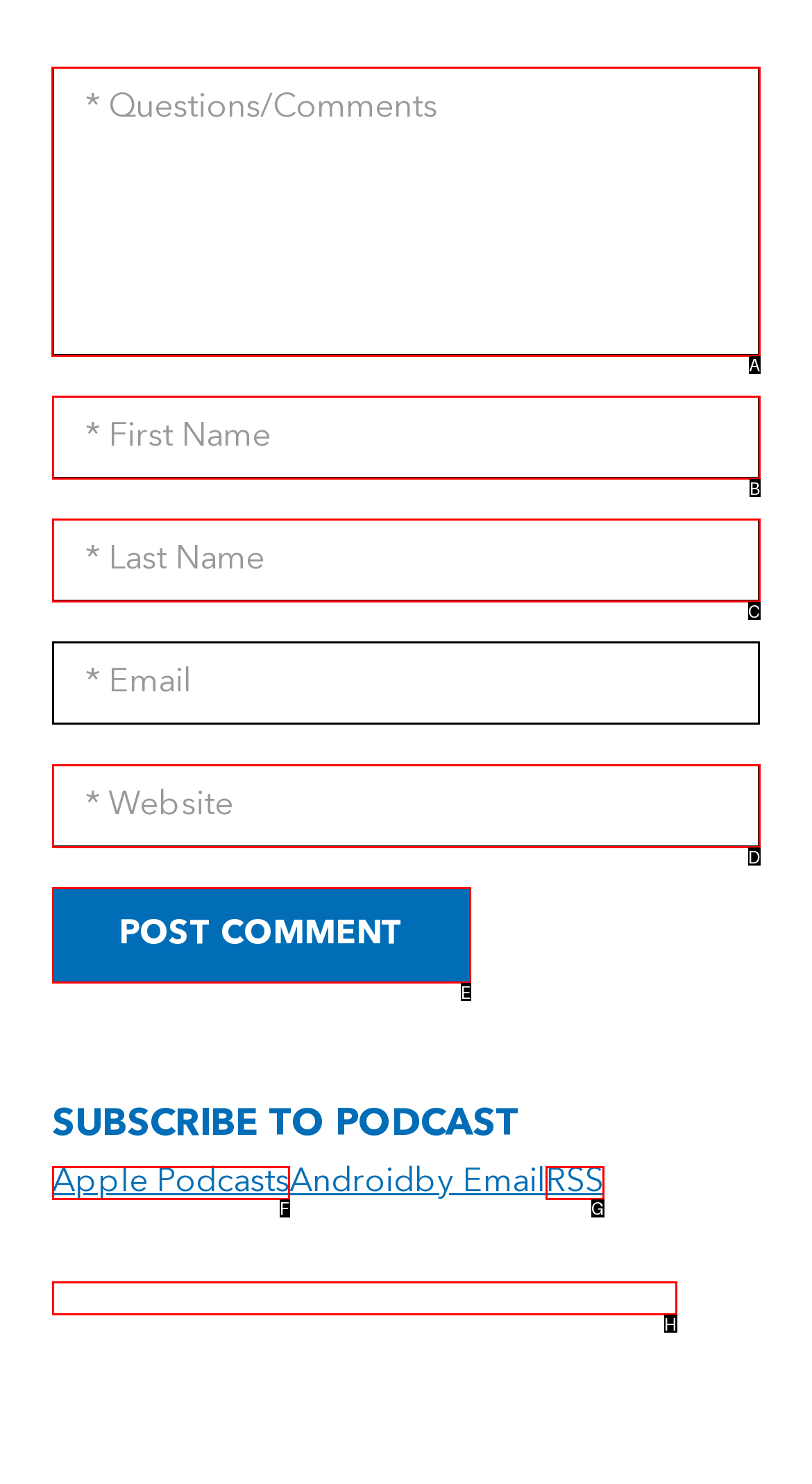Pick the right letter to click to achieve the task: Read the article by Stephen Thompson
Answer with the letter of the correct option directly.

None